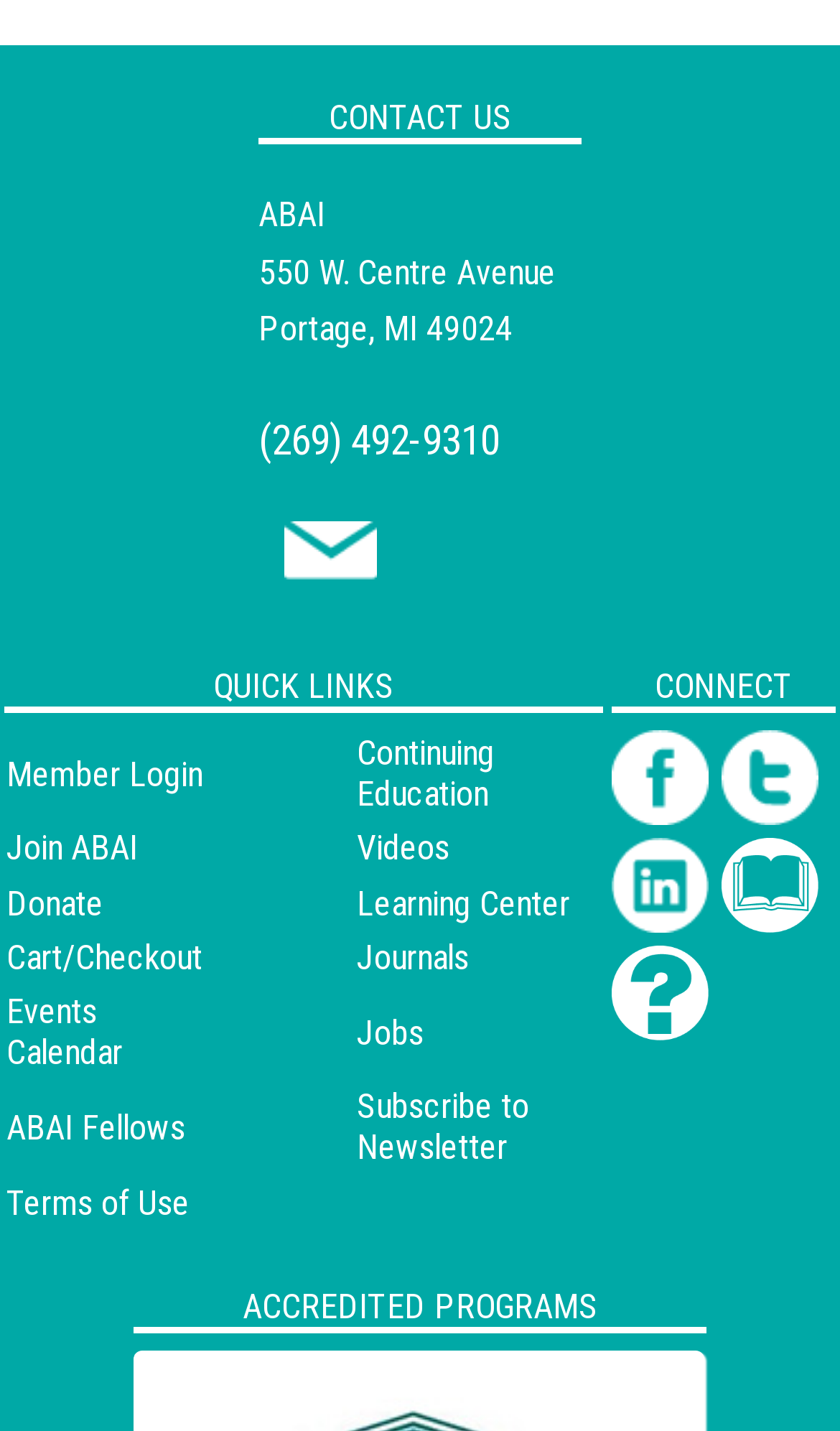Locate the bounding box coordinates of the element to click to perform the following action: 'Click Contact Us'. The coordinates should be given as four float values between 0 and 1, in the form of [left, top, right, bottom].

[0.338, 0.382, 0.449, 0.411]